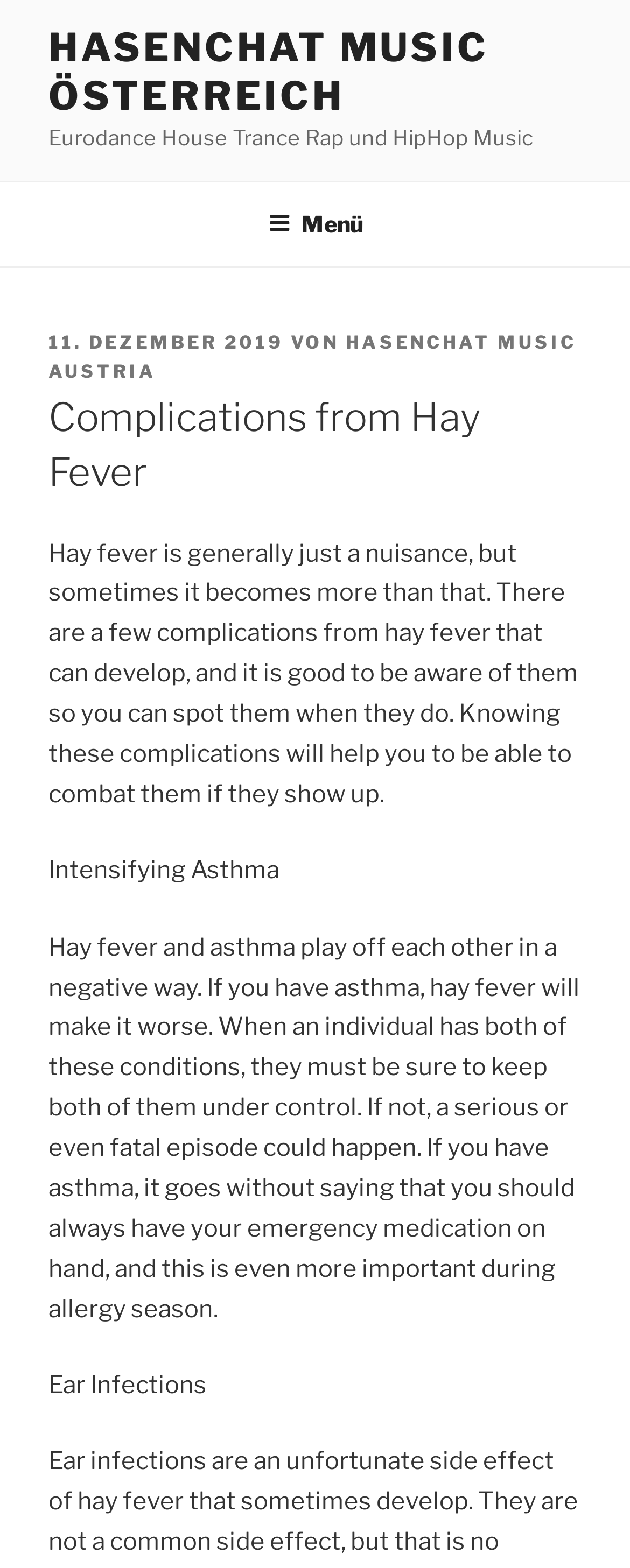Please provide a one-word or short phrase answer to the question:
What is one complication of hay fever?

Ear Infections